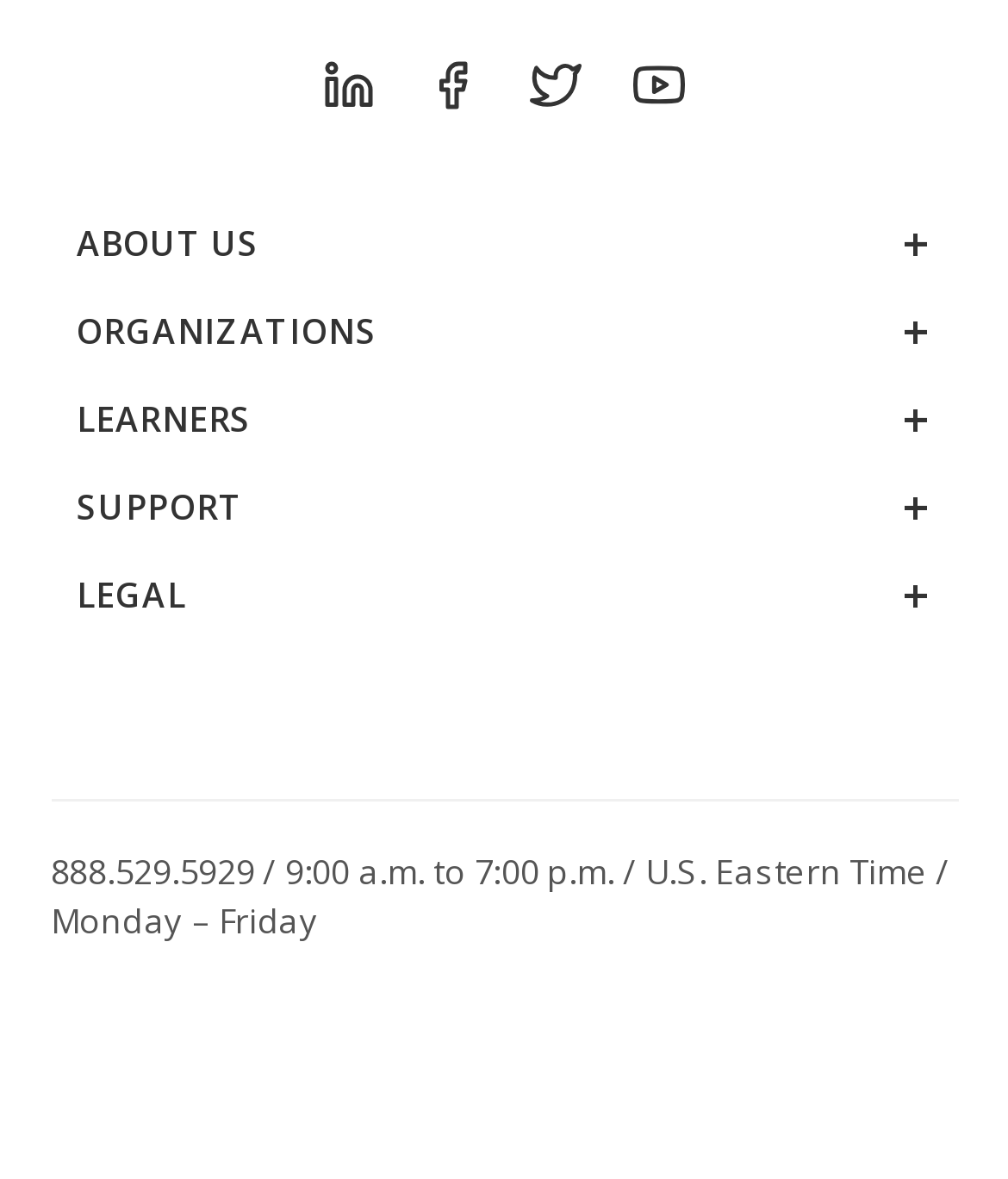Indicate the bounding box coordinates of the clickable region to achieve the following instruction: "explore Protocol Builder."

[0.349, 0.895, 0.583, 0.961]